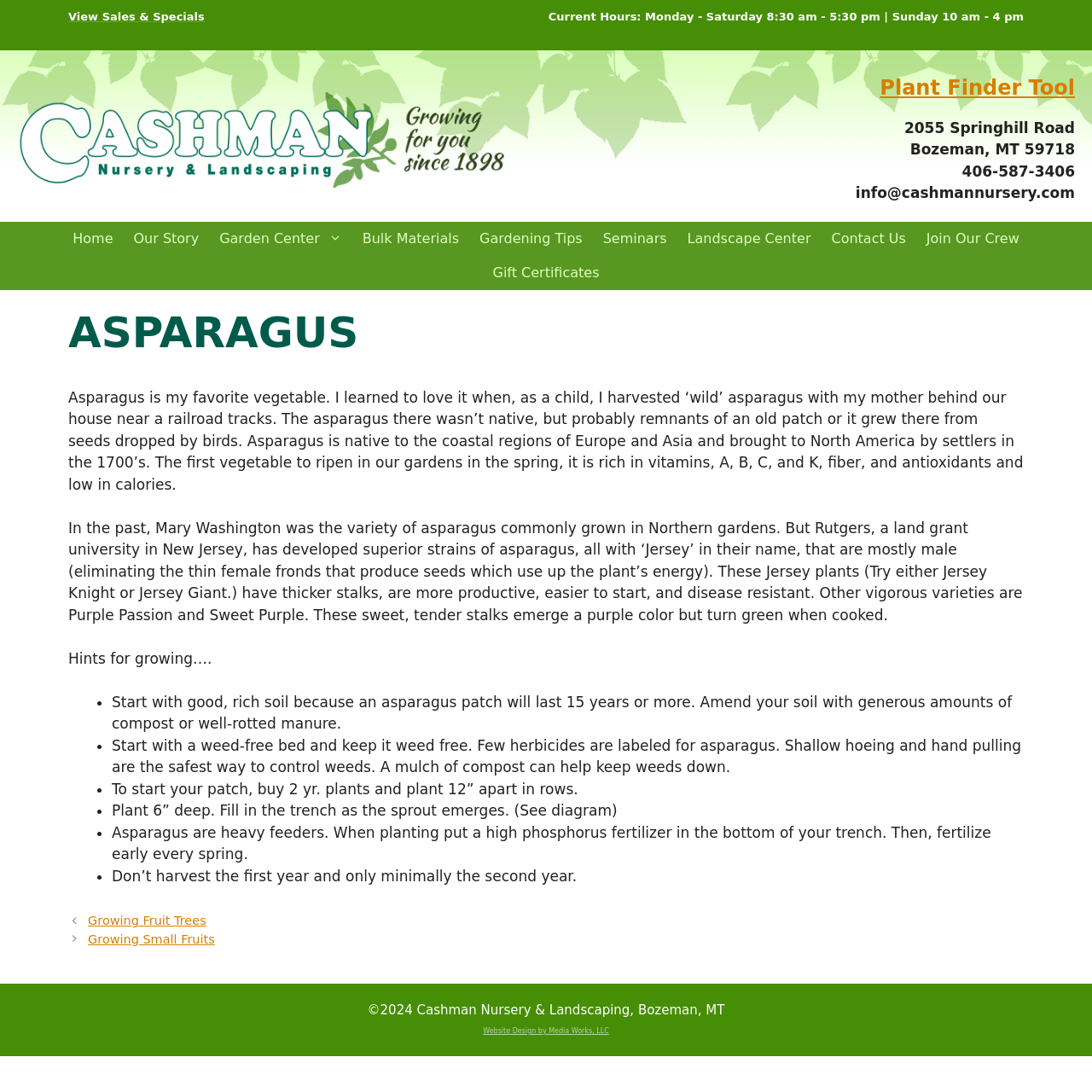Please specify the bounding box coordinates of the clickable region necessary for completing the following instruction: "Visit Home page". The coordinates must consist of four float numbers between 0 and 1, i.e., [left, top, right, bottom].

[0.057, 0.203, 0.113, 0.234]